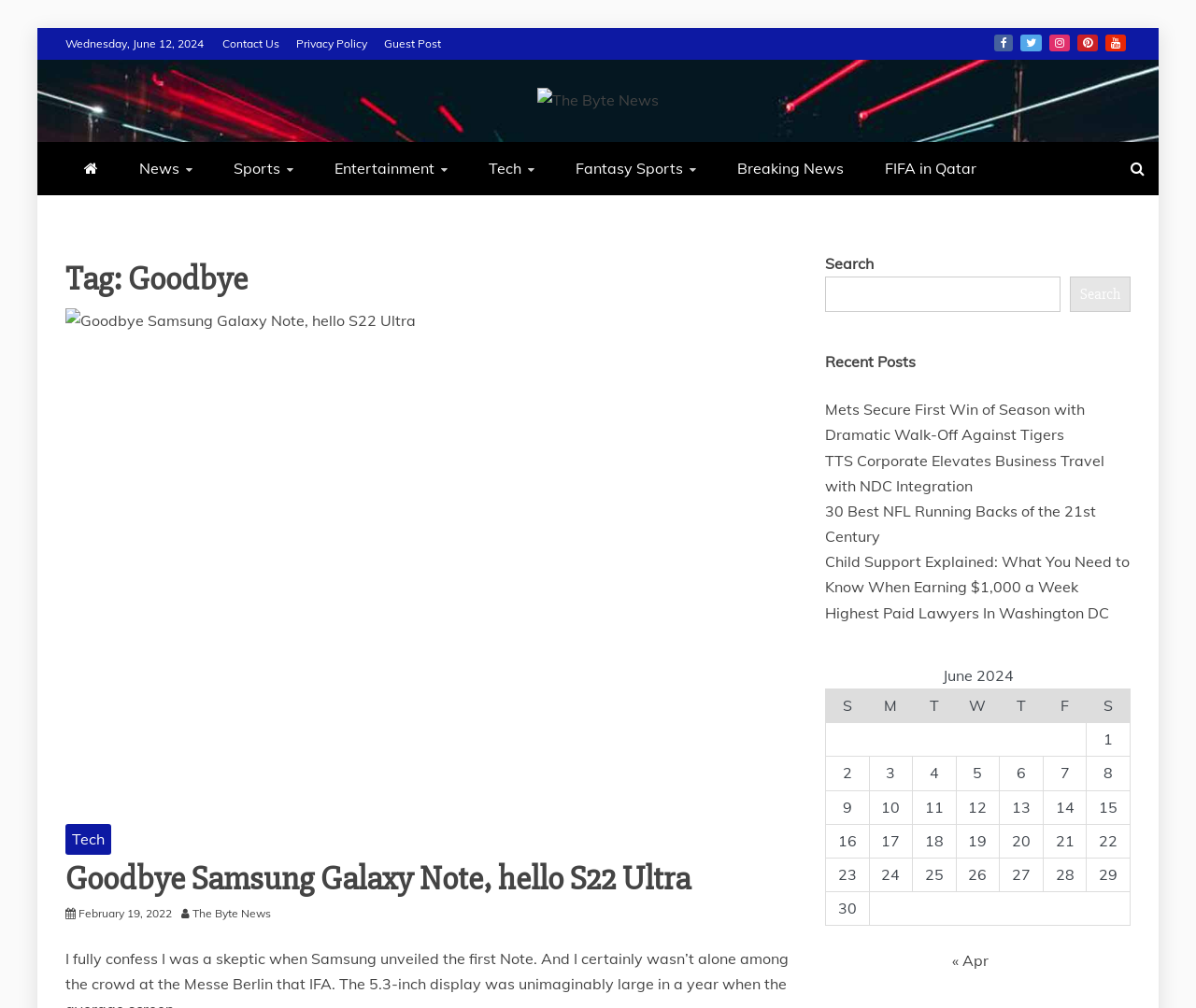How many columns are in the table displayed on the webpage?
Make sure to answer the question with a detailed and comprehensive explanation.

The table displayed on the webpage has 7 columns, which are labeled 'S', 'M', 'T', 'W', 'T', 'F', and 'S'. This information can be obtained by examining the columnheader elements within the table.